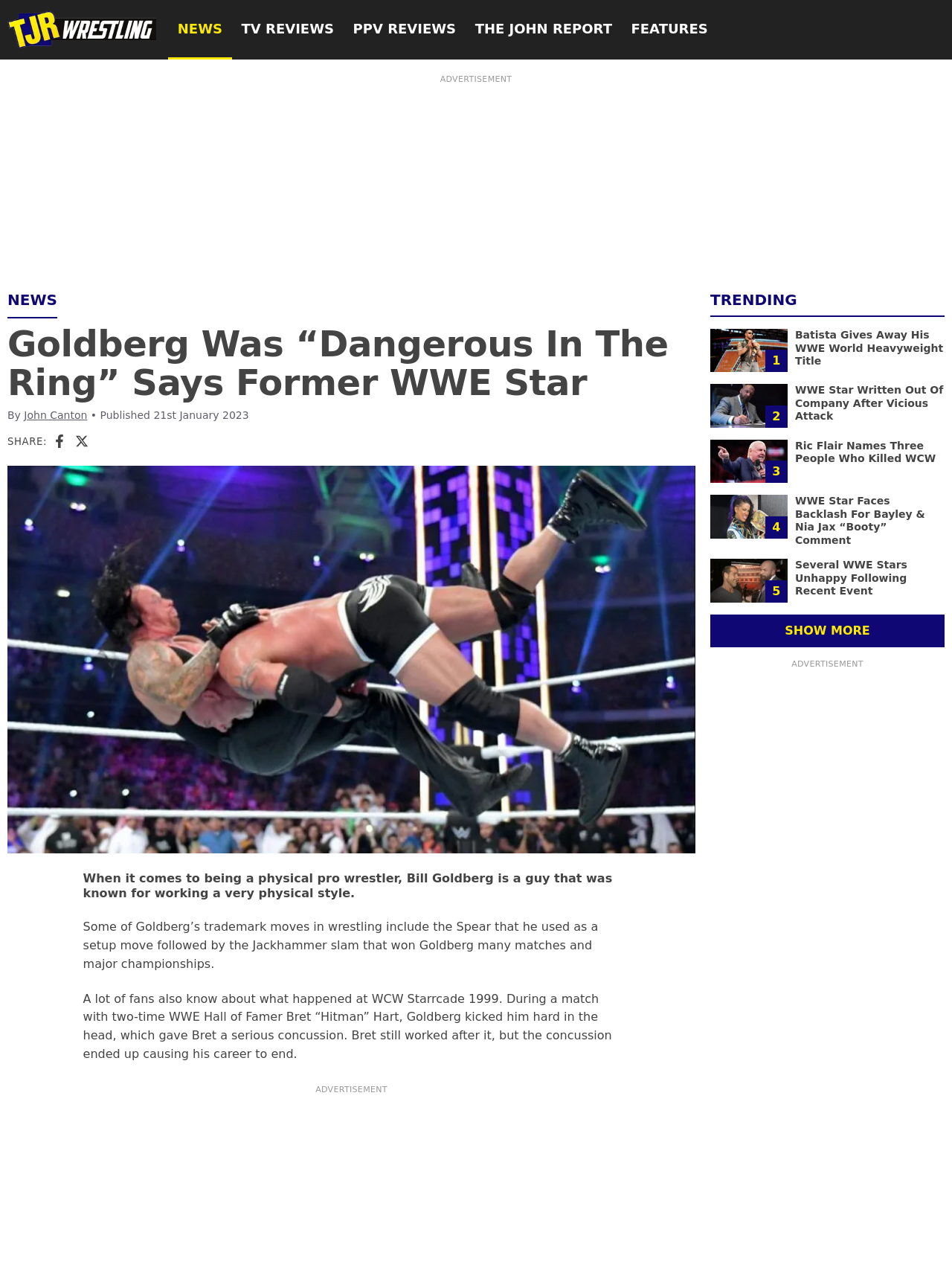Identify the bounding box coordinates of the area that should be clicked in order to complete the given instruction: "Click on the link to read about WWE Star Written Out Of Company After Vicious Attack". The bounding box coordinates should be four float numbers between 0 and 1, i.e., [left, top, right, bottom].

[0.835, 0.303, 0.991, 0.332]